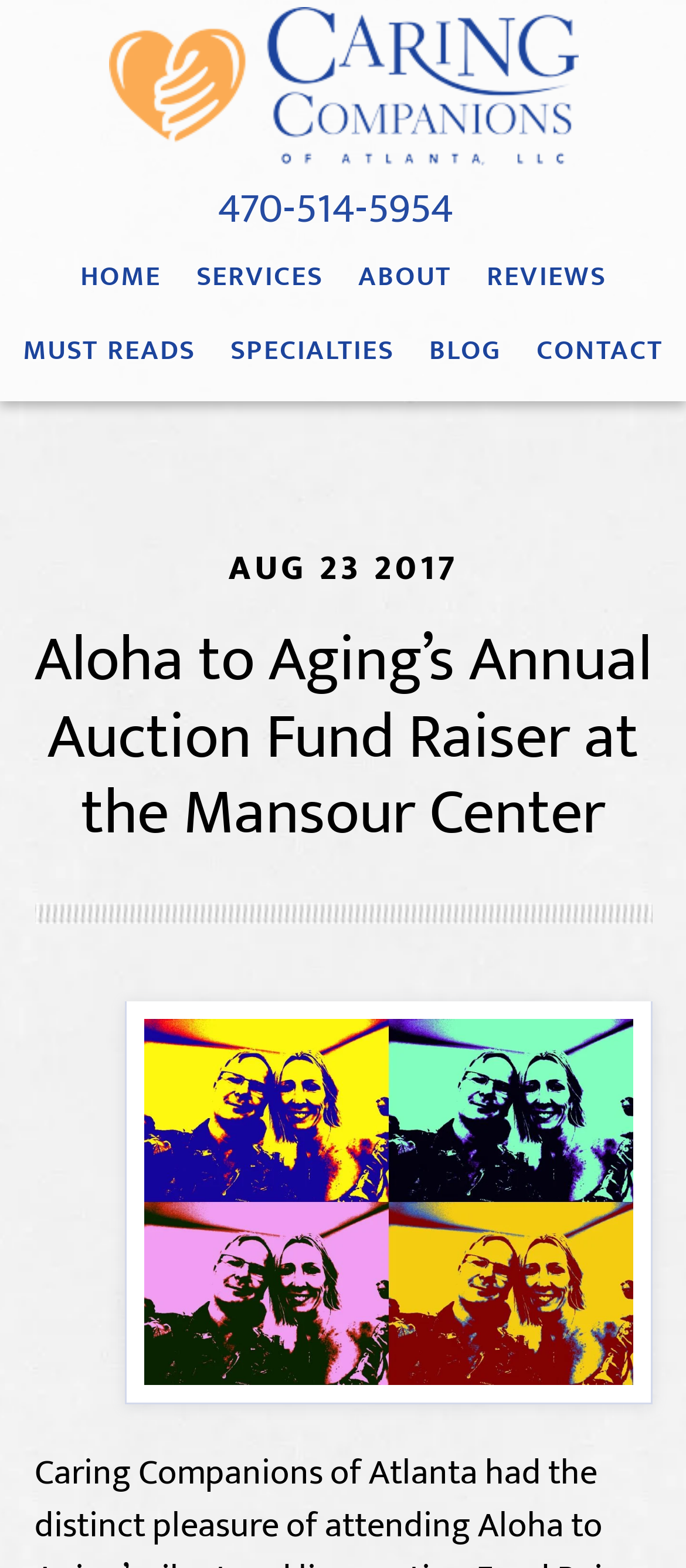Please determine the bounding box coordinates for the element with the description: "470-514-5954".

[0.318, 0.118, 0.662, 0.15]